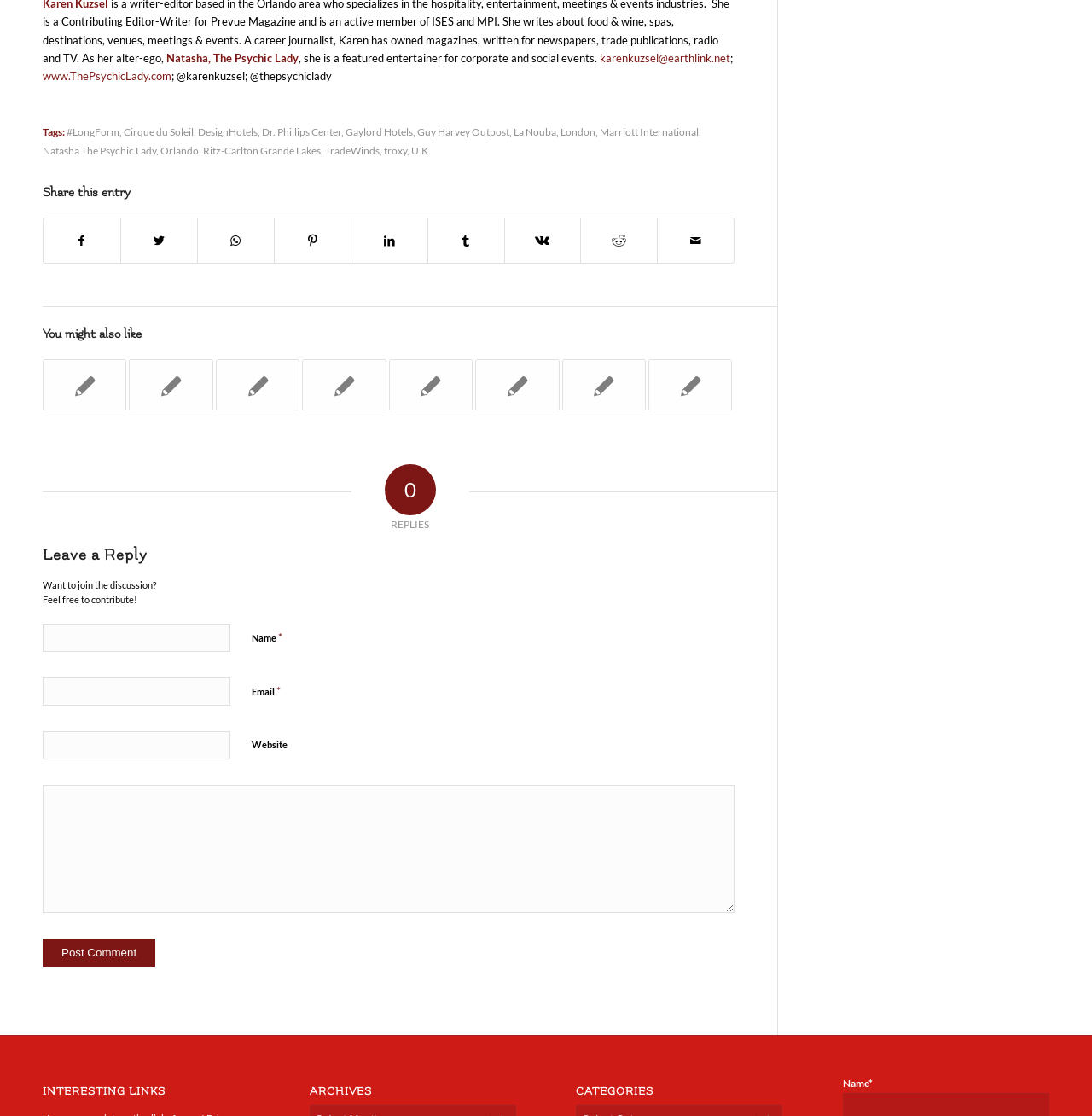Find the bounding box coordinates for the element that must be clicked to complete the instruction: "Leave a reply". The coordinates should be four float numbers between 0 and 1, indicated as [left, top, right, bottom].

[0.039, 0.49, 0.673, 0.506]